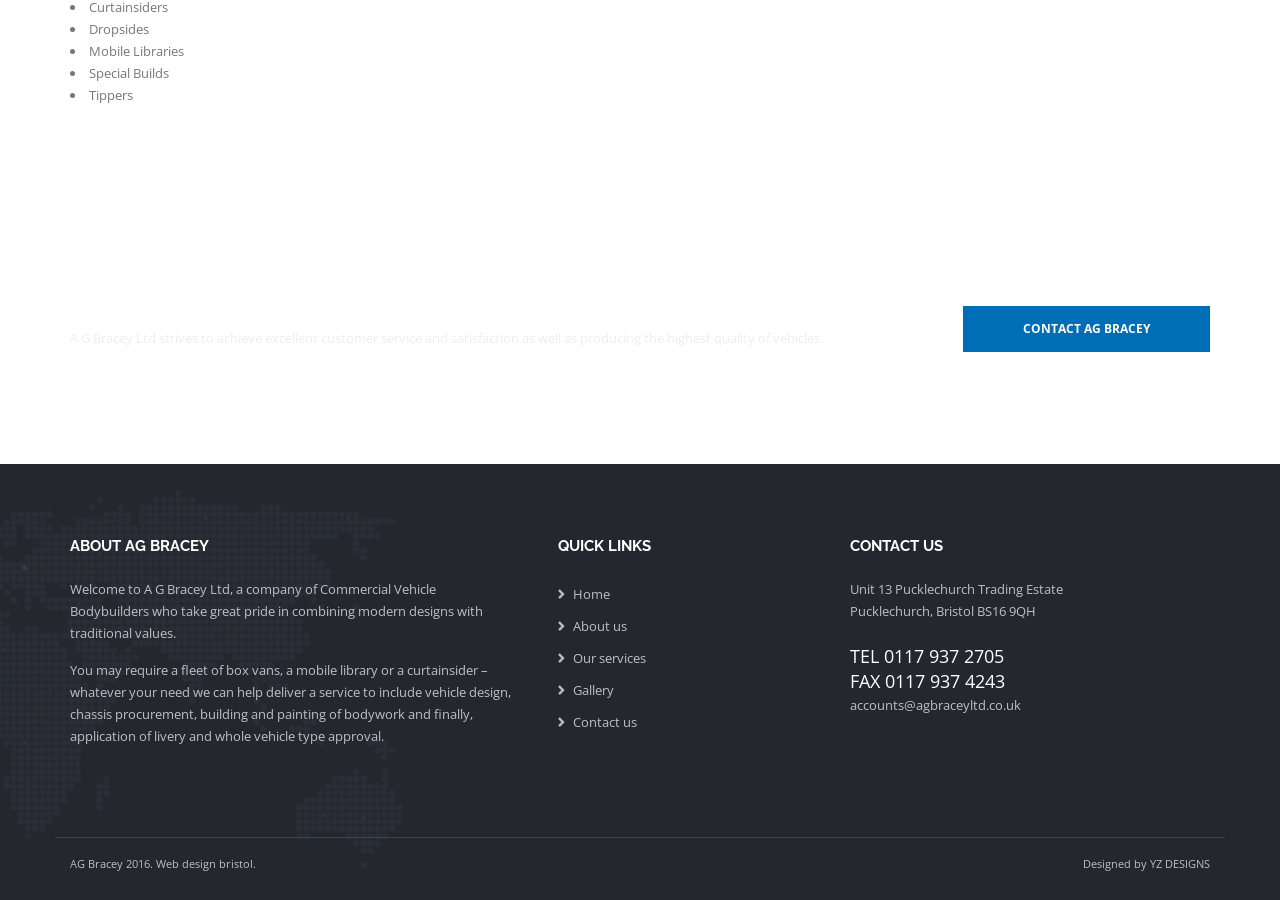Determine the bounding box coordinates of the element that should be clicked to execute the following command: "Go to About us".

[0.447, 0.678, 0.641, 0.708]